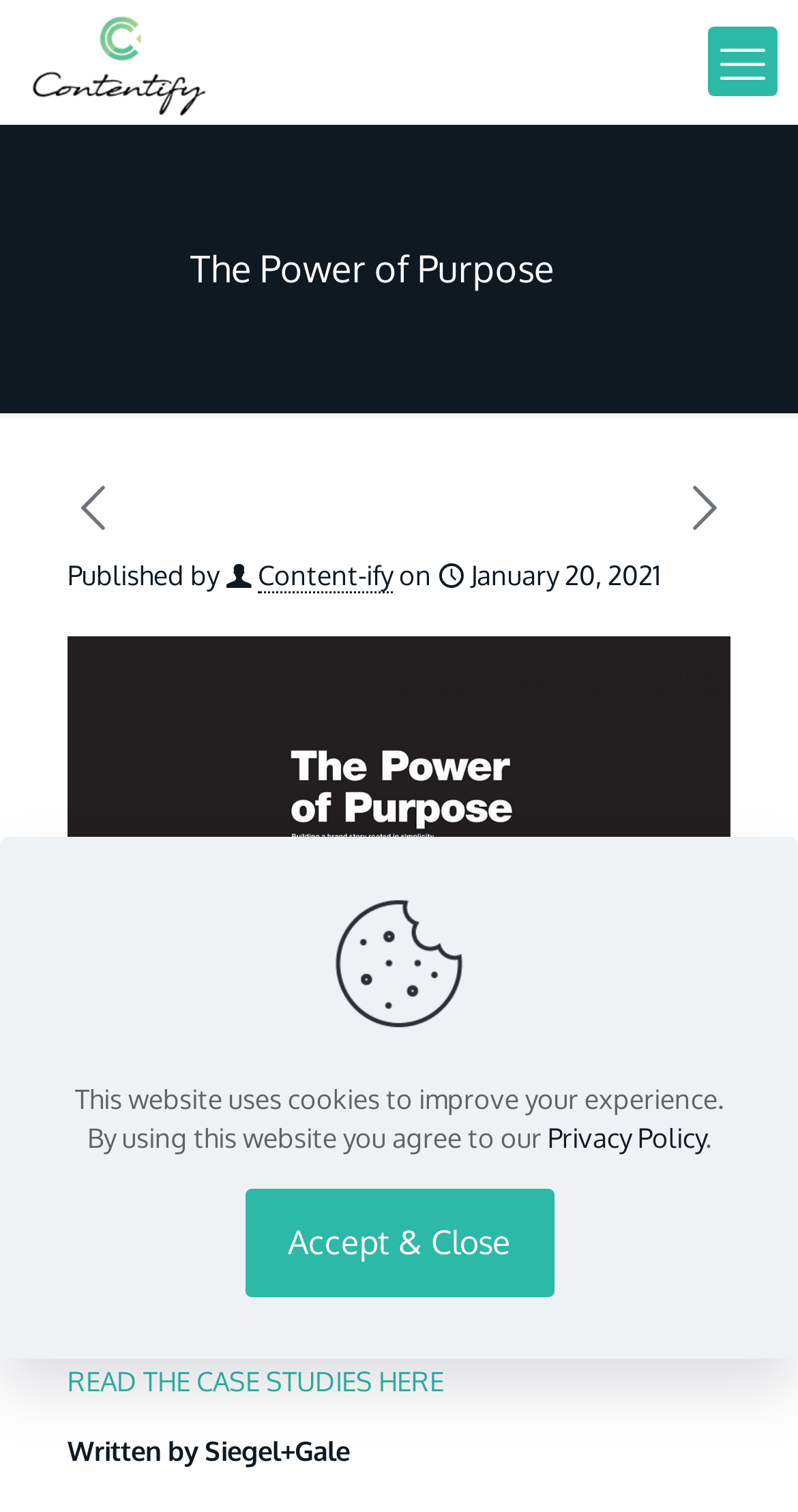Can you find the bounding box coordinates of the area I should click to execute the following instruction: "read the case studies"?

[0.085, 0.903, 0.556, 0.925]